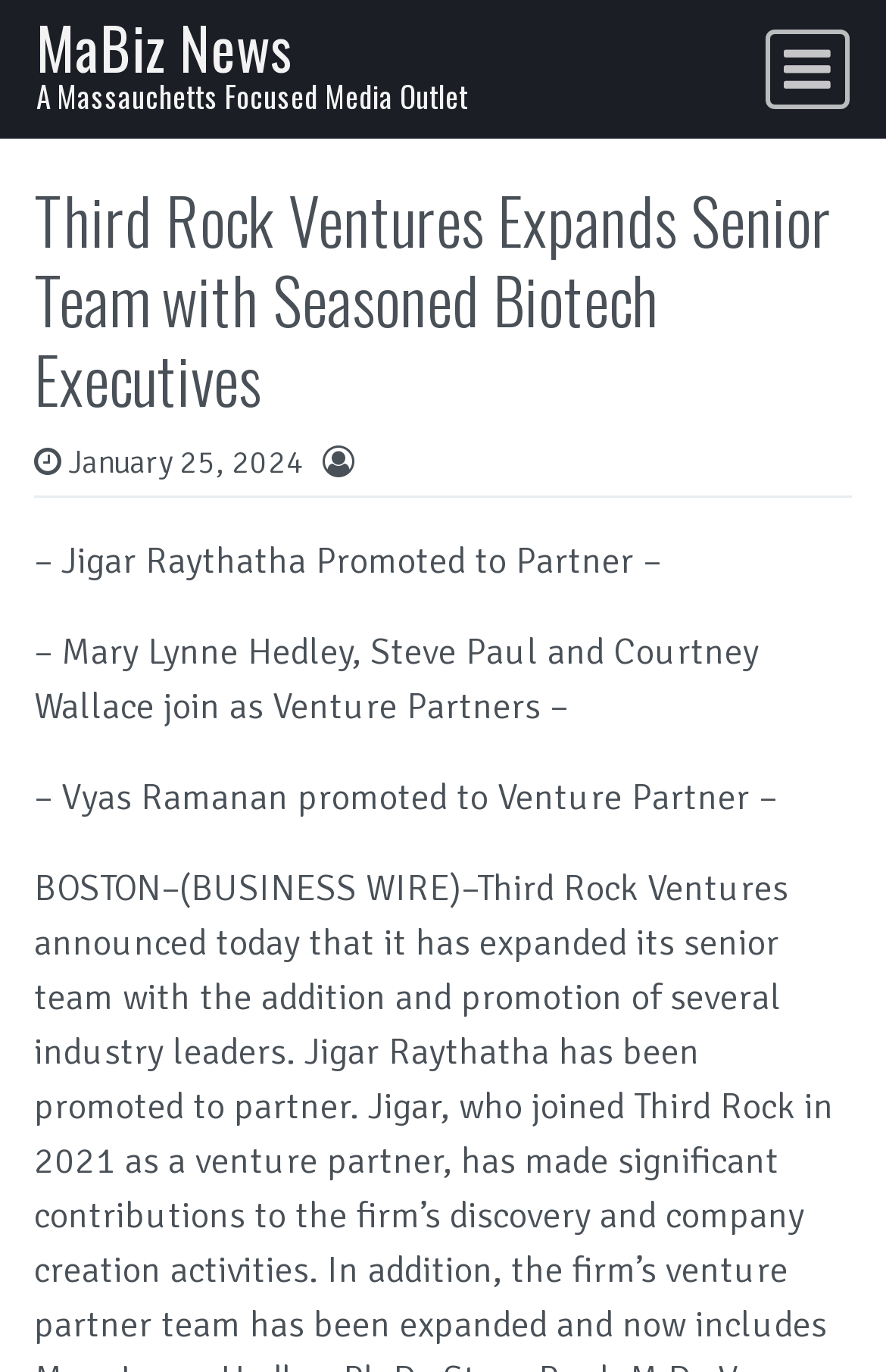How many people are mentioned in the announcement?
Look at the image and provide a short answer using one word or a phrase.

5